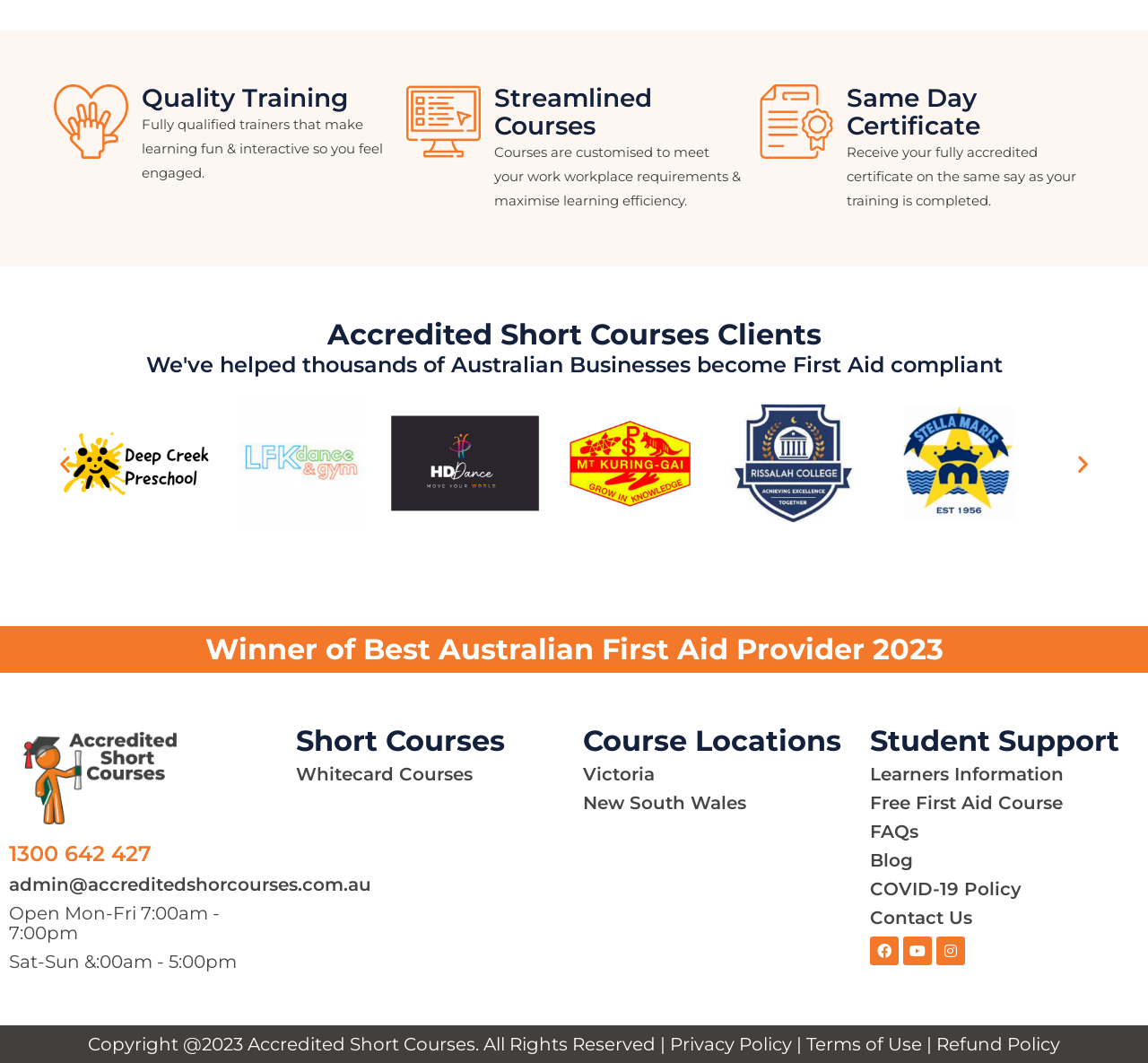Identify the bounding box coordinates of the section to be clicked to complete the task described by the following instruction: "Click the previous slide button". The coordinates should be four float numbers between 0 and 1, formatted as [left, top, right, bottom].

[0.047, 0.426, 0.066, 0.447]